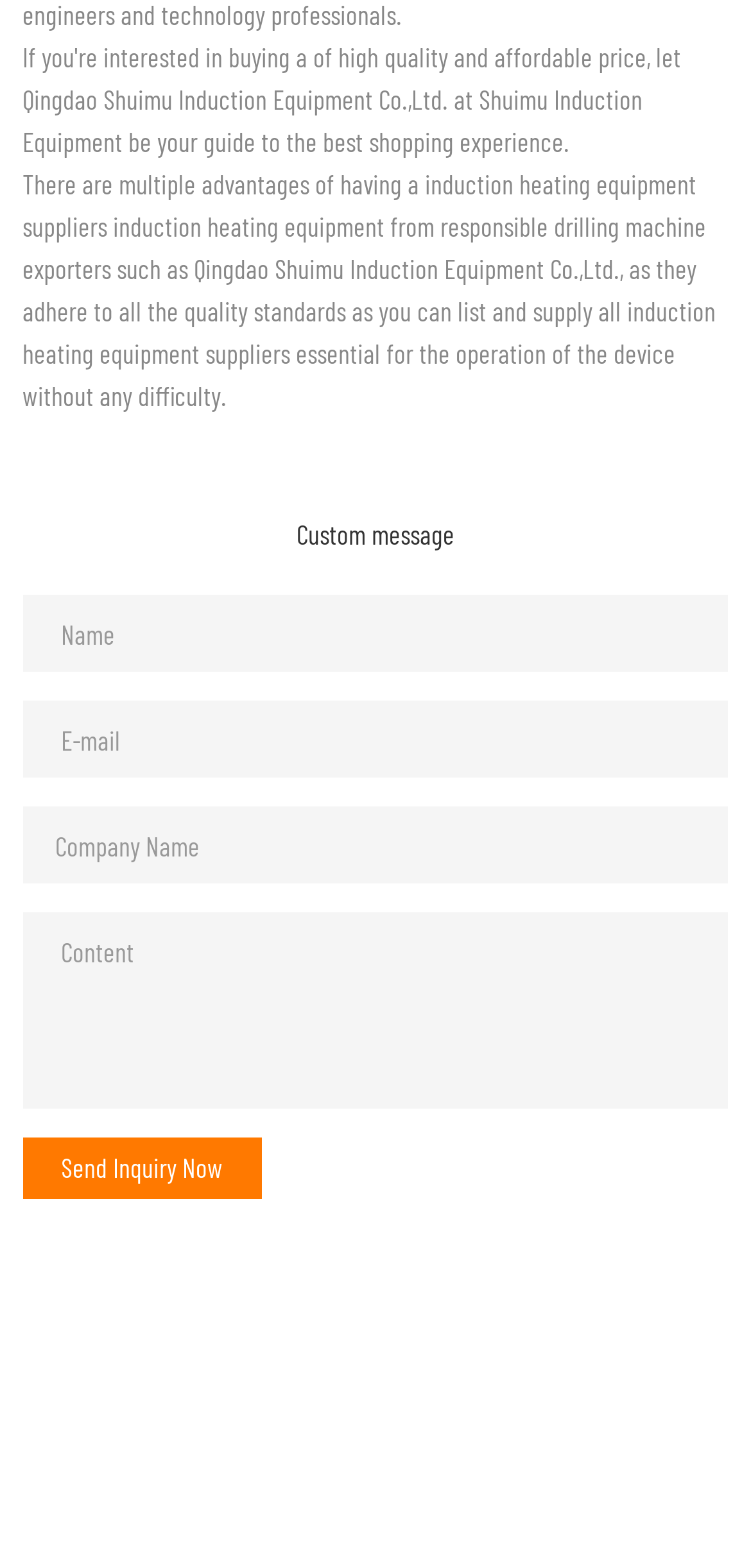Give a one-word or short phrase answer to this question: 
What is the purpose of the form?

Send inquiry